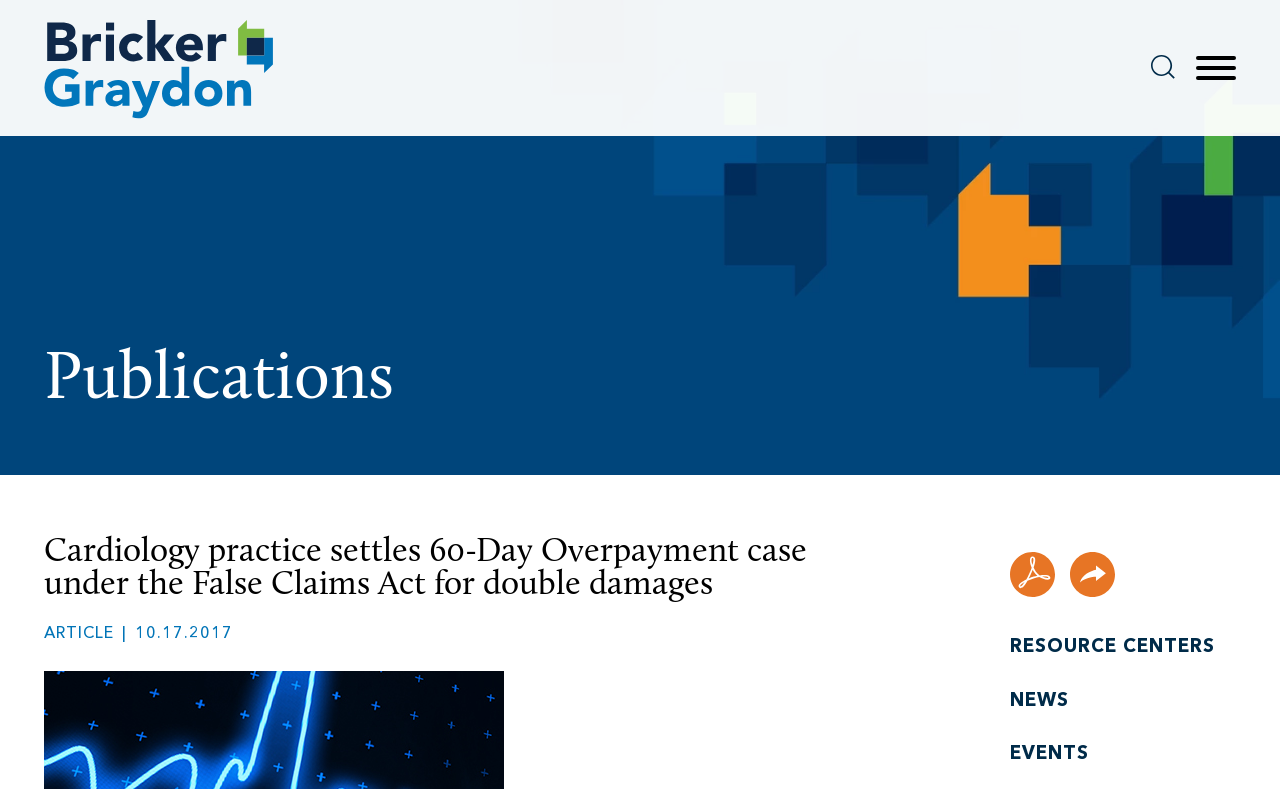Using the element description PDF, predict the bounding box coordinates for the UI element. Provide the coordinates in (top-left x, top-left y, bottom-right x, bottom-right y) format with values ranging from 0 to 1.

[0.789, 0.699, 0.824, 0.756]